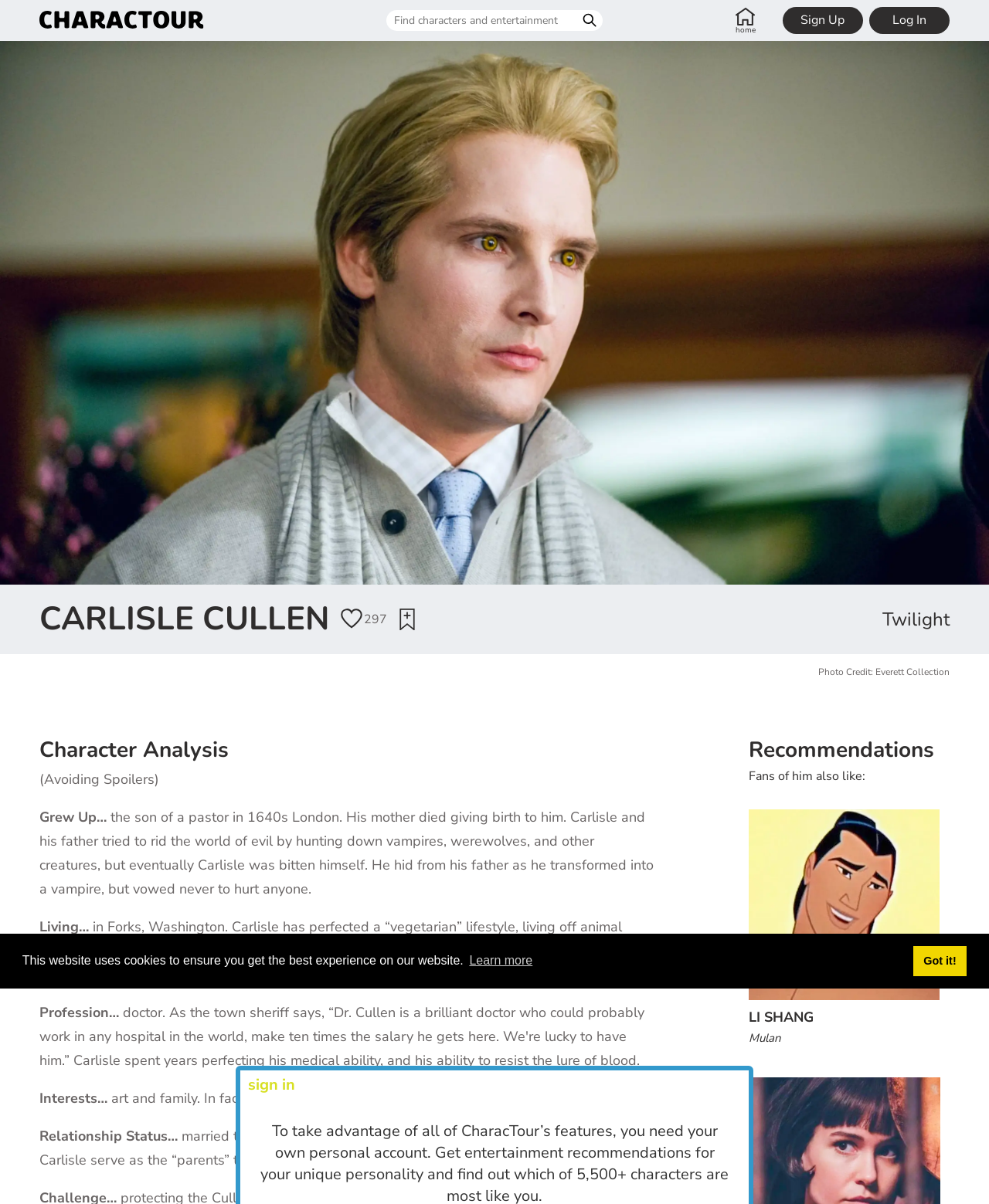Please provide the bounding box coordinates for the element that needs to be clicked to perform the instruction: "Search for a character". The coordinates must consist of four float numbers between 0 and 1, formatted as [left, top, right, bottom].

[0.391, 0.008, 0.609, 0.026]